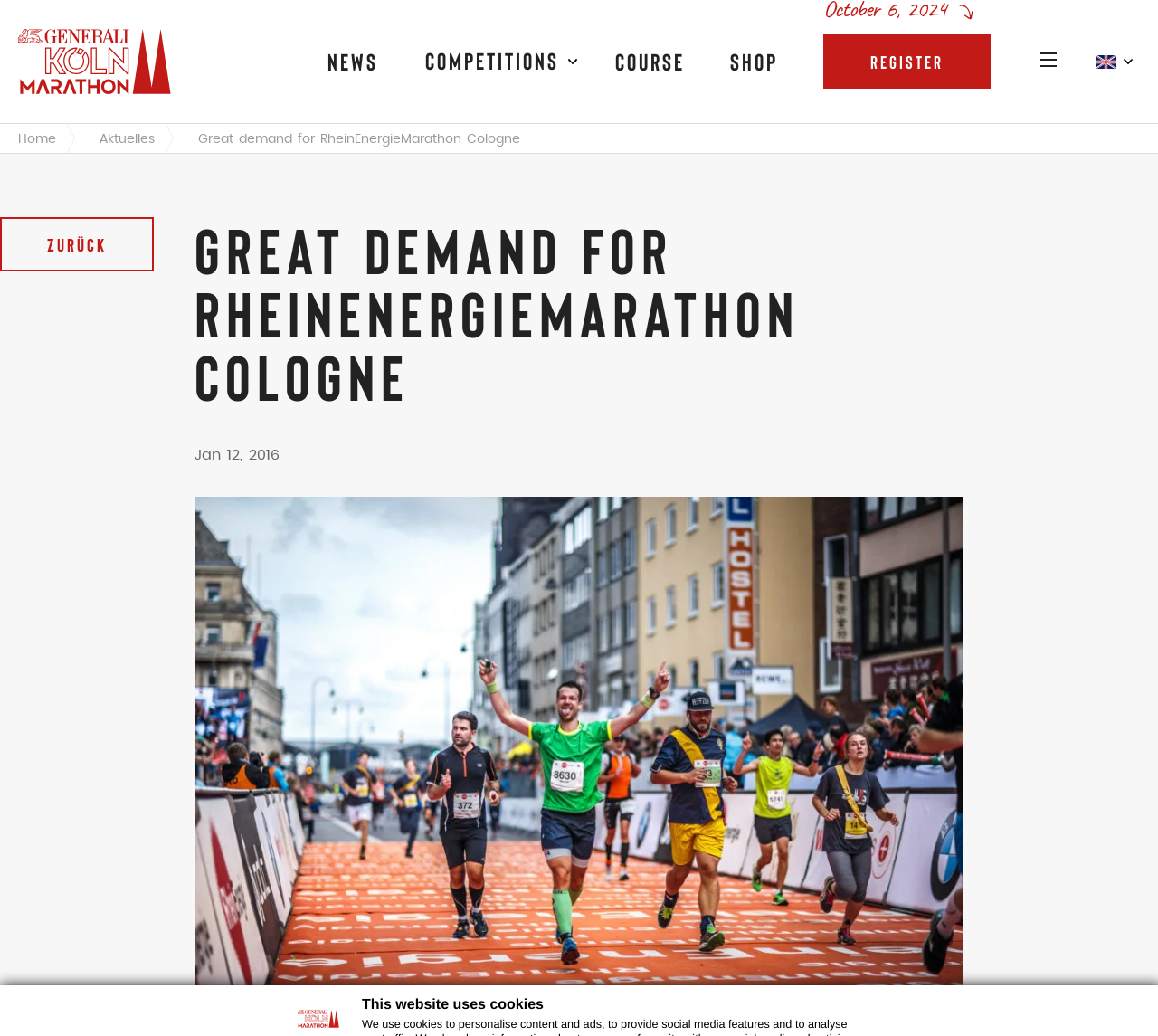What are the different types of races available?
Provide a concise answer using a single word or phrase based on the image.

Marathon, Half marathon, Relay team marathon